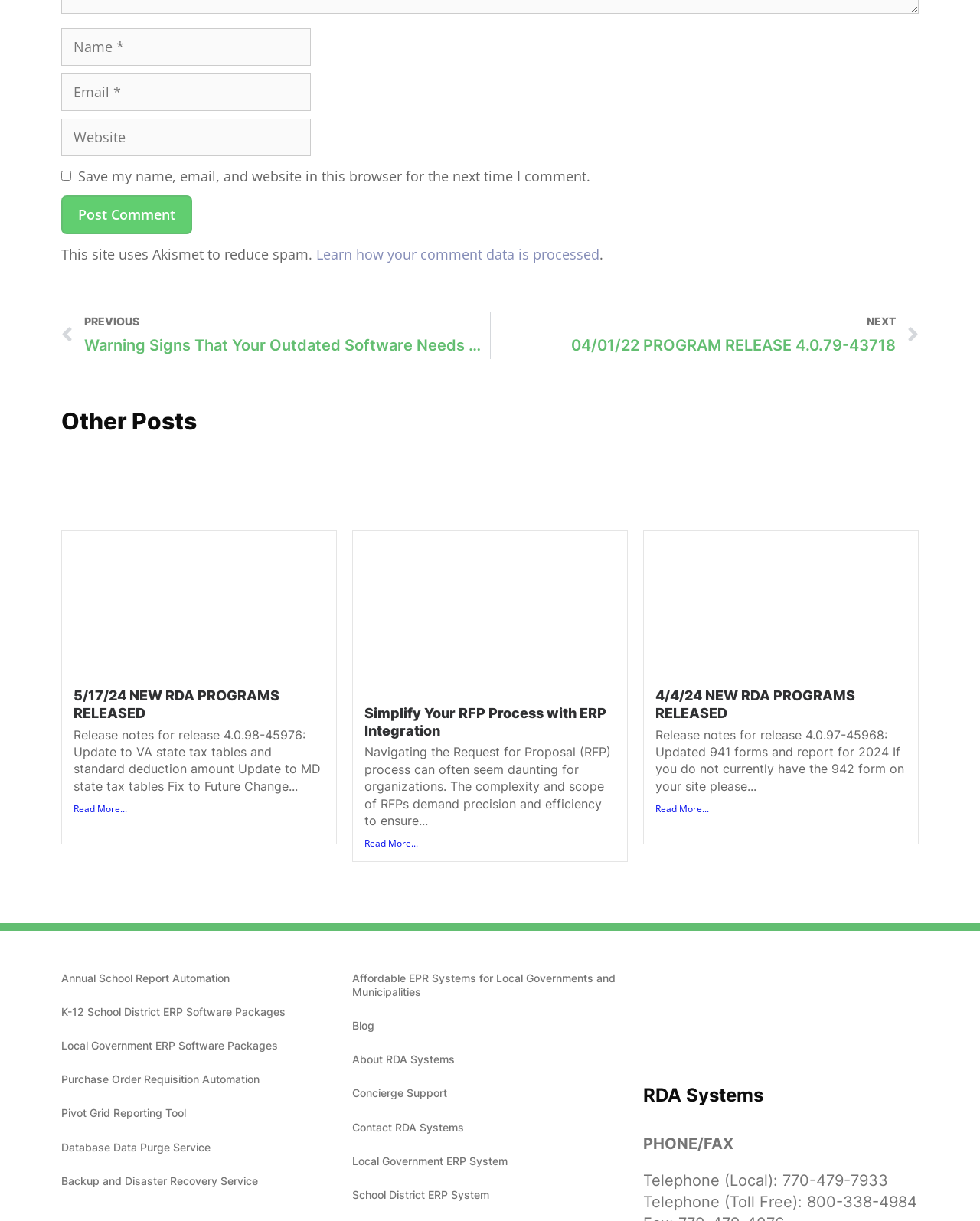Find the bounding box coordinates for the area that should be clicked to accomplish the instruction: "Read more about 5/17/24 NEW RDA PROGRAMS RELEASED".

[0.075, 0.656, 0.331, 0.669]